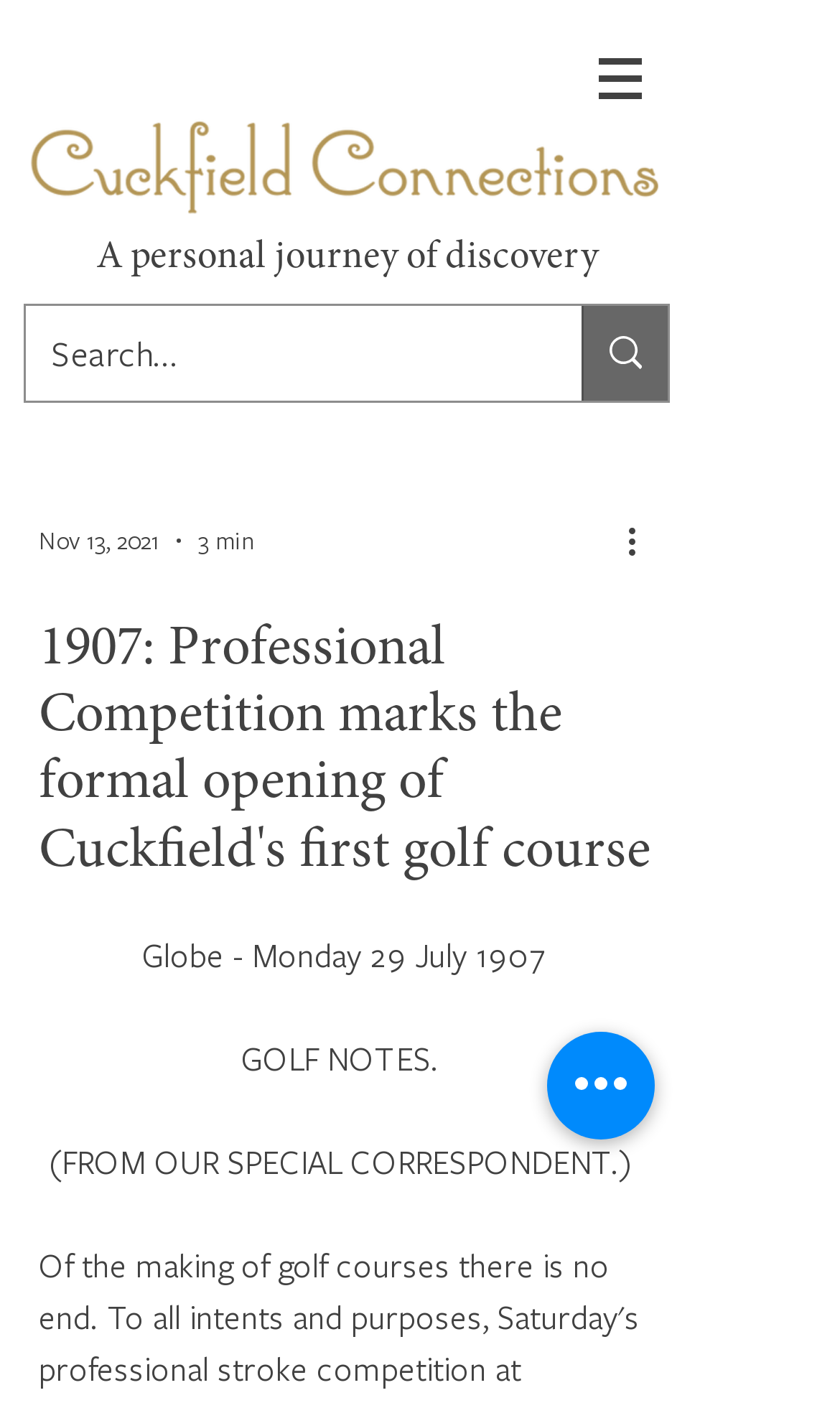What is the name of the golf course mentioned?
Answer with a single word or phrase by referring to the visual content.

Cuckfield's first golf course